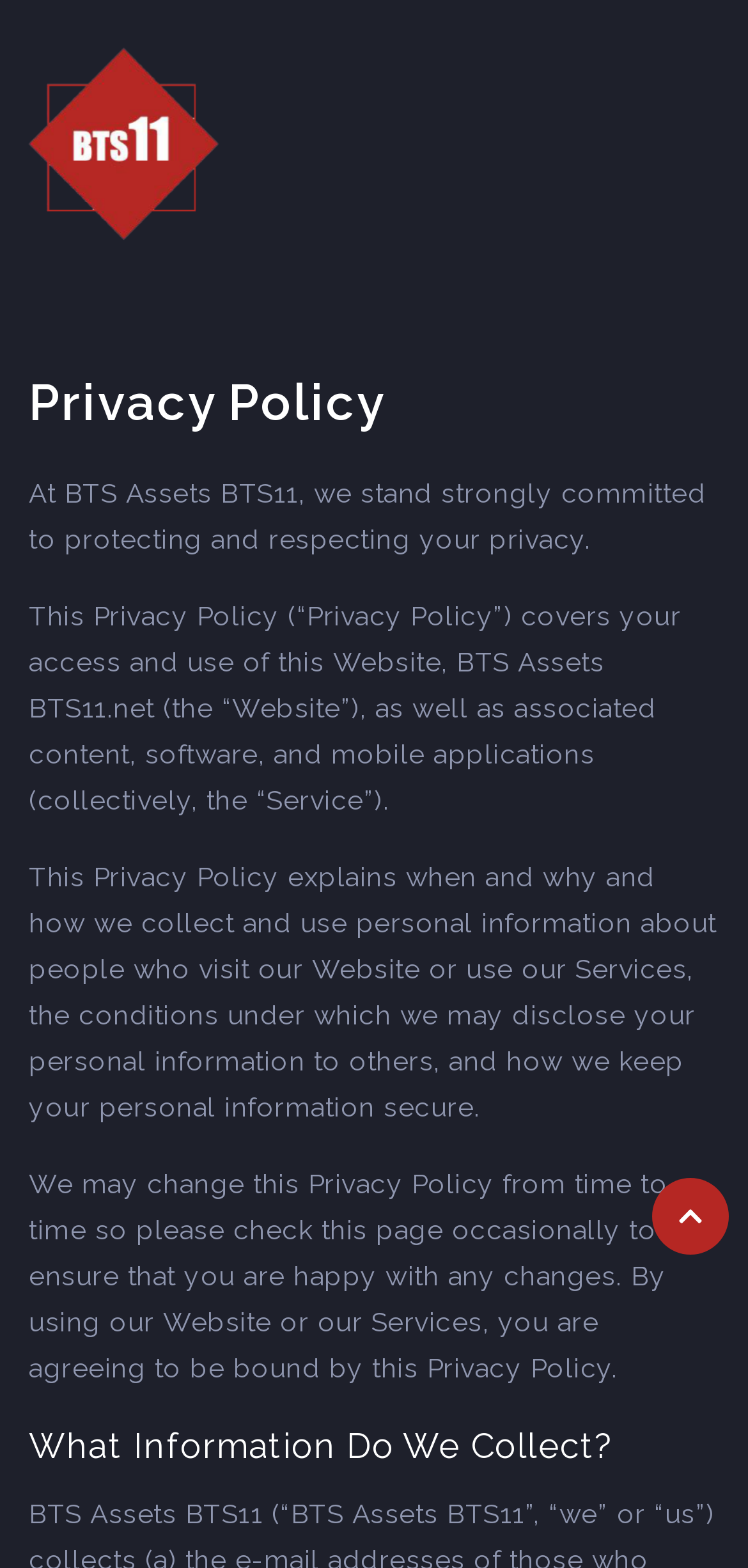Can you look at the image and give a comprehensive answer to the question:
What is the topic of the section that starts with 'What Information Do We Collect?'

I determined the answer by looking at the heading 'What Information Do We Collect?' which suggests that the topic of this section is related to information collection.